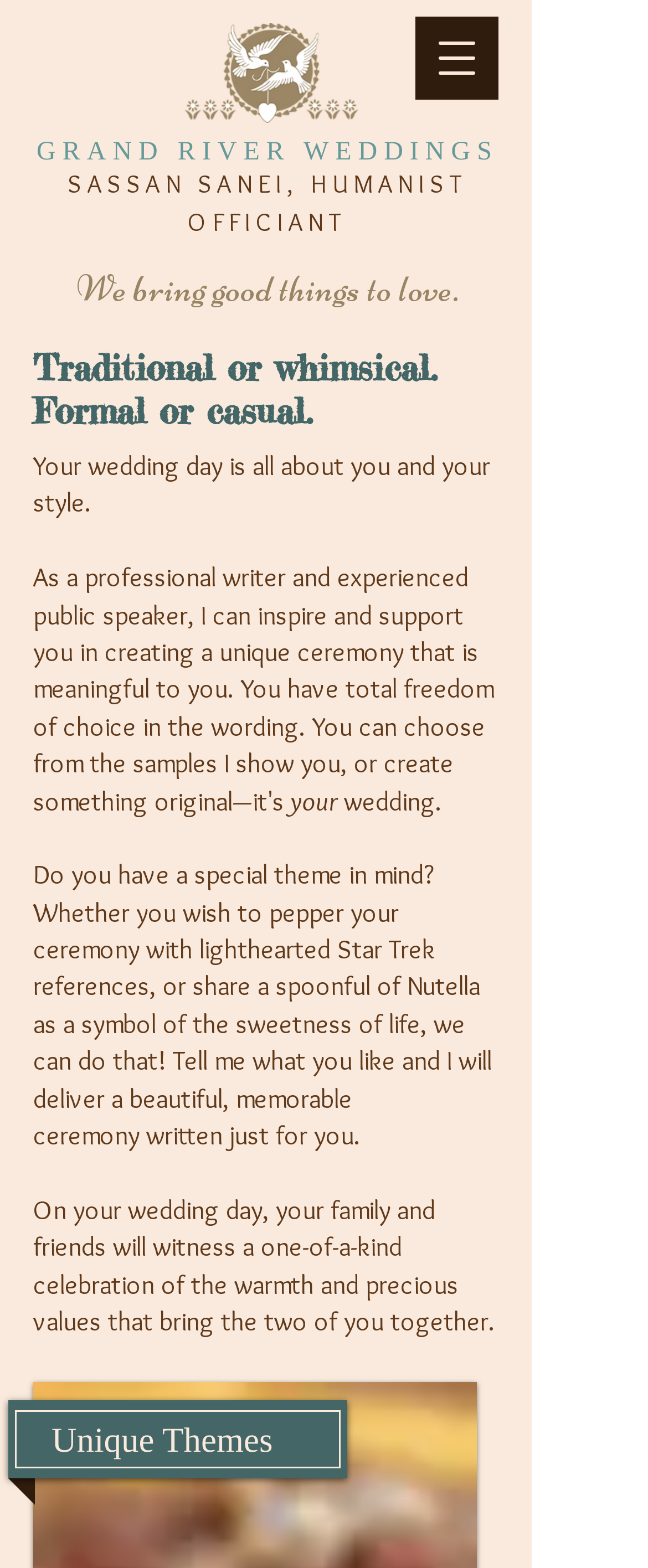Describe the entire webpage, focusing on both content and design.

This webpage is about a wedding officiant service, specifically Grand River Weddings, operated by Sasan Sanei, a licensed Humanist officiant in Ontario. At the top left of the page, there is a link to the website's main page. Next to it, there is a prominent heading "GRAND RIVER WEDDINGS" with a link to the same page. Below these elements, there is a link to the officiant's name, Sasan Sanei.

On the top right, there is a button to open a navigation menu. Below the navigation button, there is a heading that reads "We bring good things to love." This is followed by a section that describes the wedding officiant service. The text explains that the service is tailored to the couple's style, whether traditional, whimsical, formal, or casual. It also mentions that the ceremony can be customized to include special themes or elements that are meaningful to the couple.

There are several paragraphs of text that describe the service in more detail. One paragraph explains that the officiant can incorporate unique elements into the ceremony, such as Star Trek references or sharing Nutella as a symbol of the sweetness of life. Another paragraph describes the ceremony as a one-of-a-kind celebration of the couple's values and love.

At the bottom of the page, there is a heading "Unique Themes" that suggests the service offers customized ceremonies with special themes. Overall, the webpage presents a personalized and flexible wedding officiant service that caters to the couple's individual style and preferences.